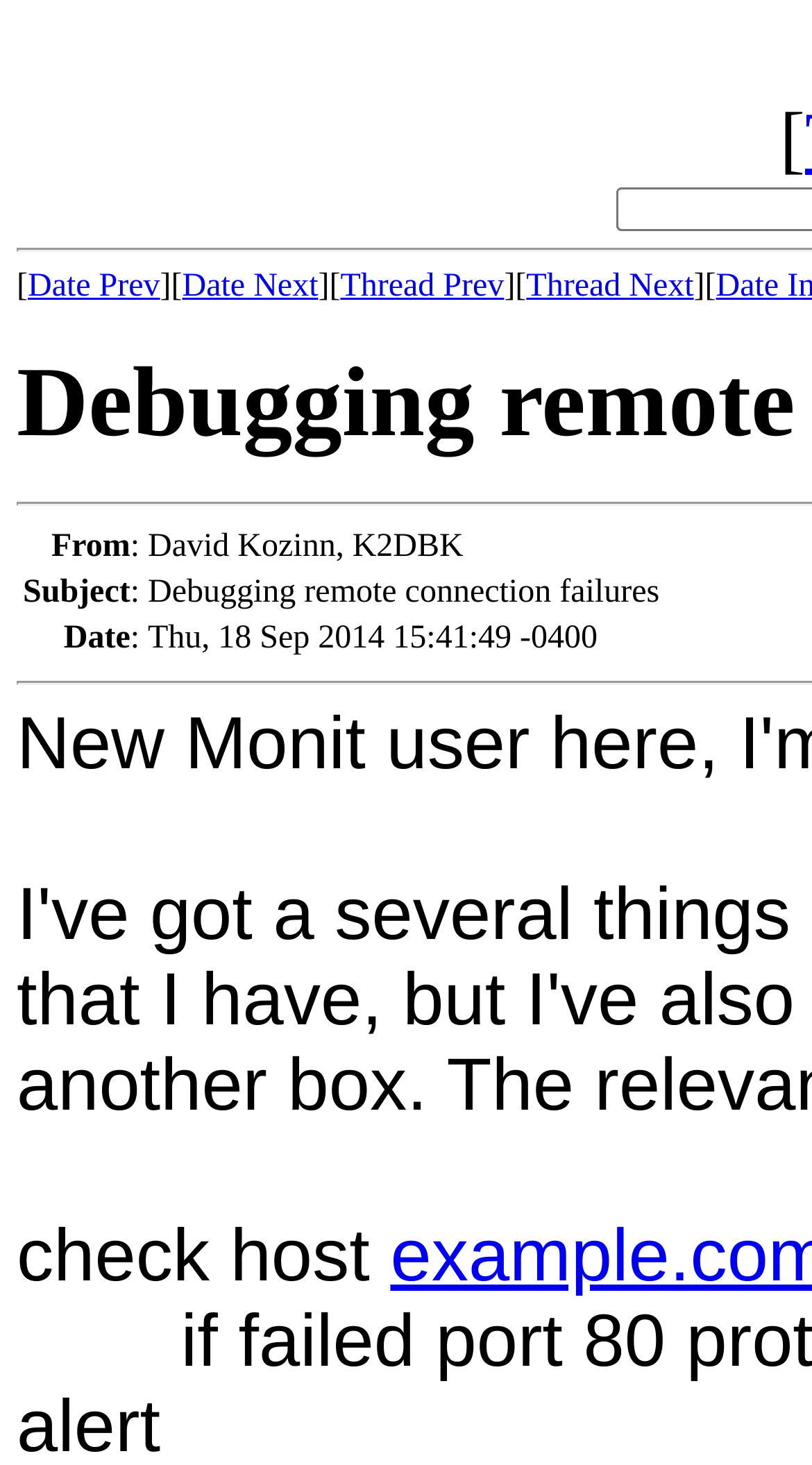For the given element description Request pricing, determine the bounding box coordinates of the UI element. The coordinates should follow the format (top-left x, top-left y, bottom-right x, bottom-right y) and be within the range of 0 to 1.

None